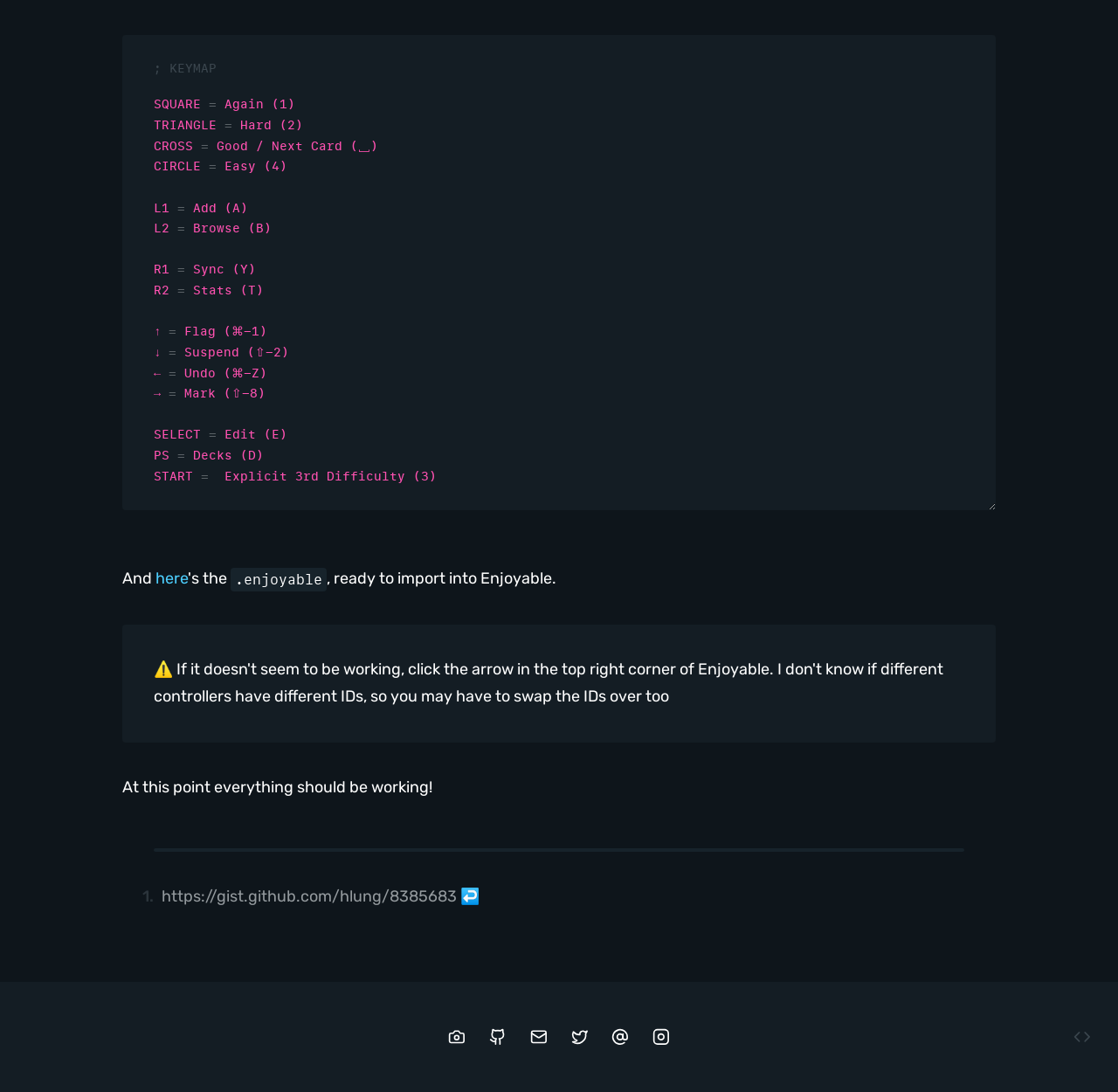What is the shortcut for Undo?
Based on the image, respond with a single word or phrase.

⌘-Z